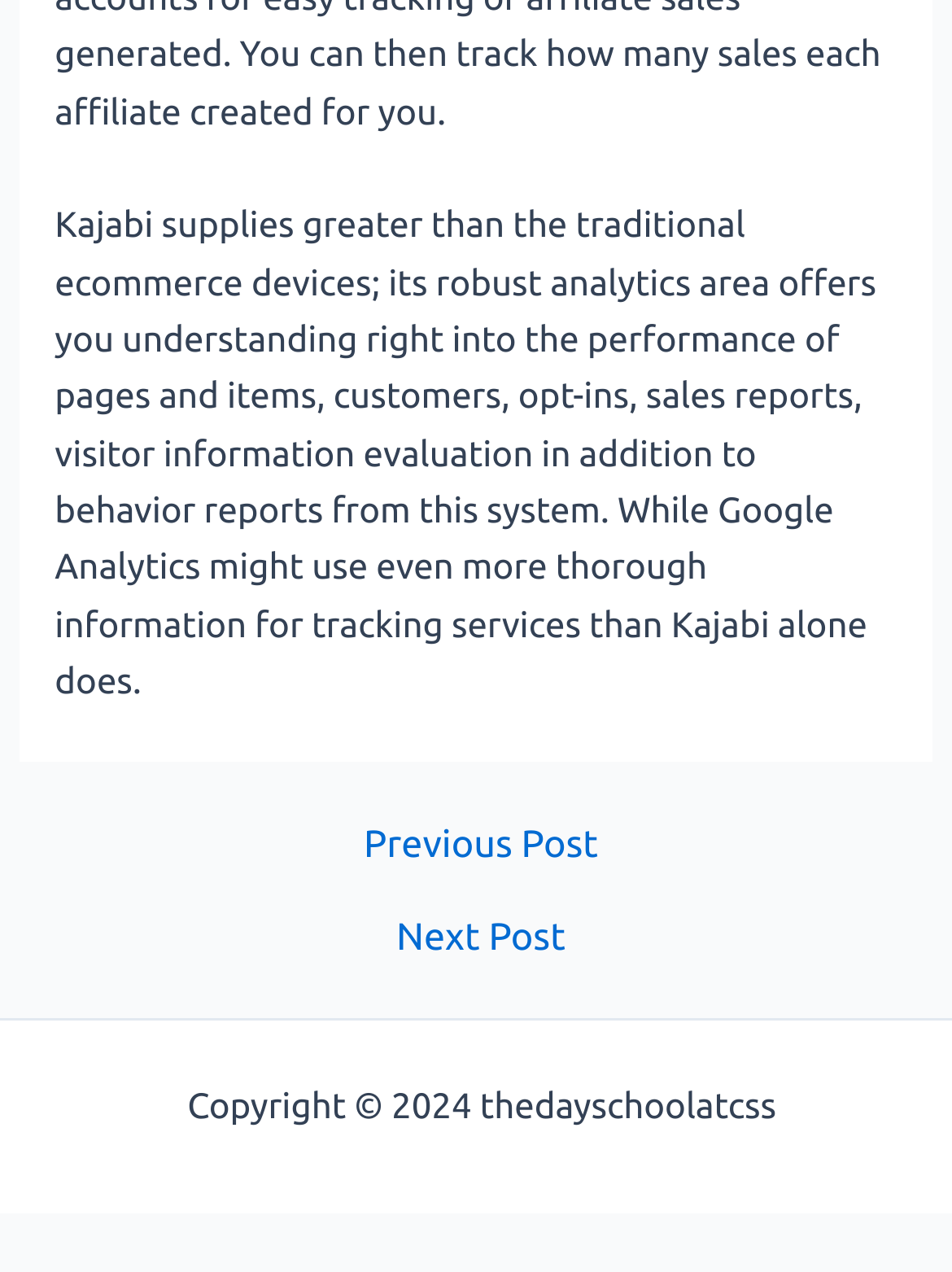Give a one-word or one-phrase response to the question: 
What is the copyright year mentioned at the bottom of the page?

2024